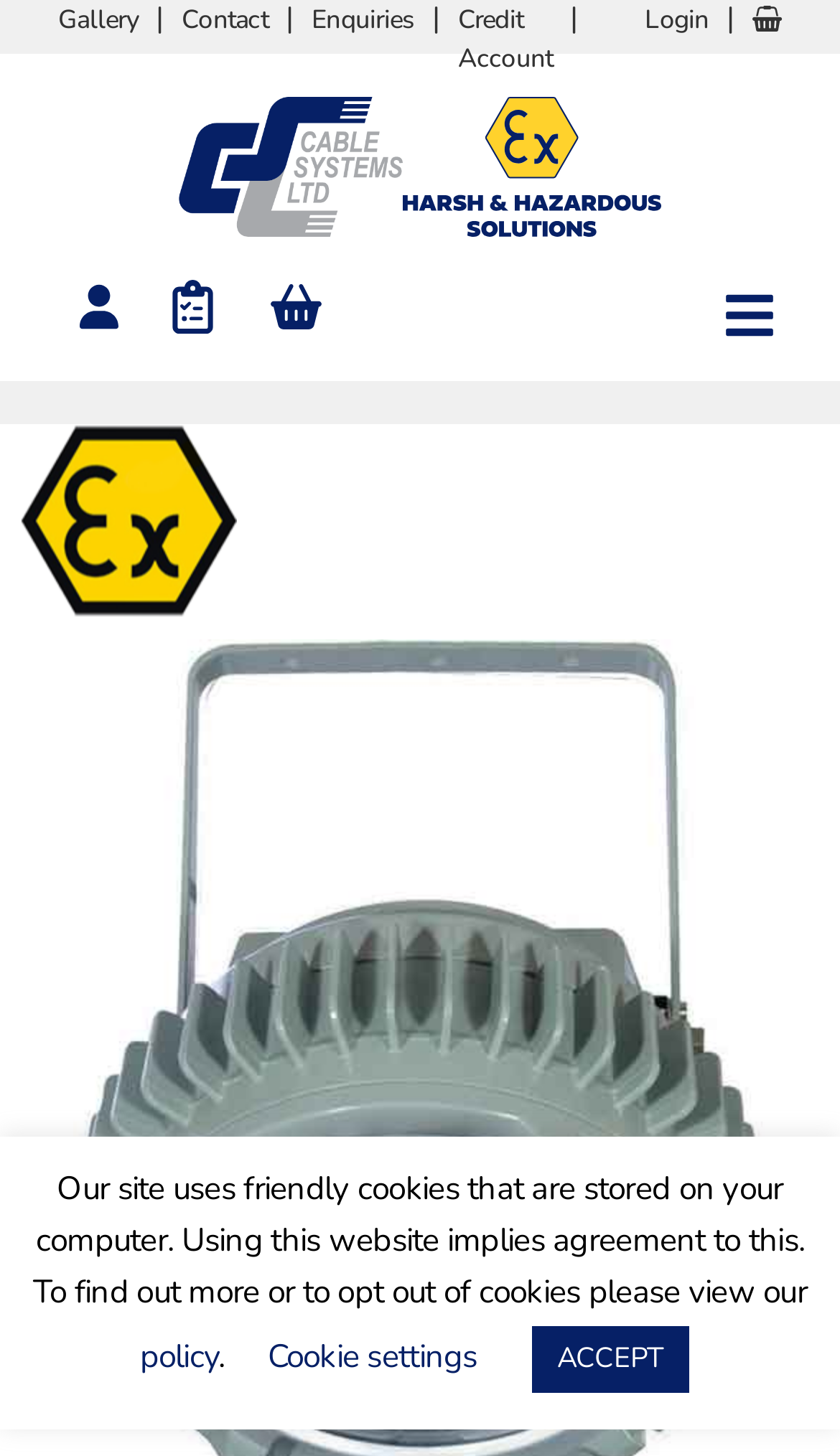What is the text above the 'ACCEPT' button?
Please provide a detailed and thorough answer to the question.

The text above the 'ACCEPT' button is a statement about cookies, which includes a link to the cookie policy. Therefore, the text above the 'ACCEPT' button is related to the cookie policy.